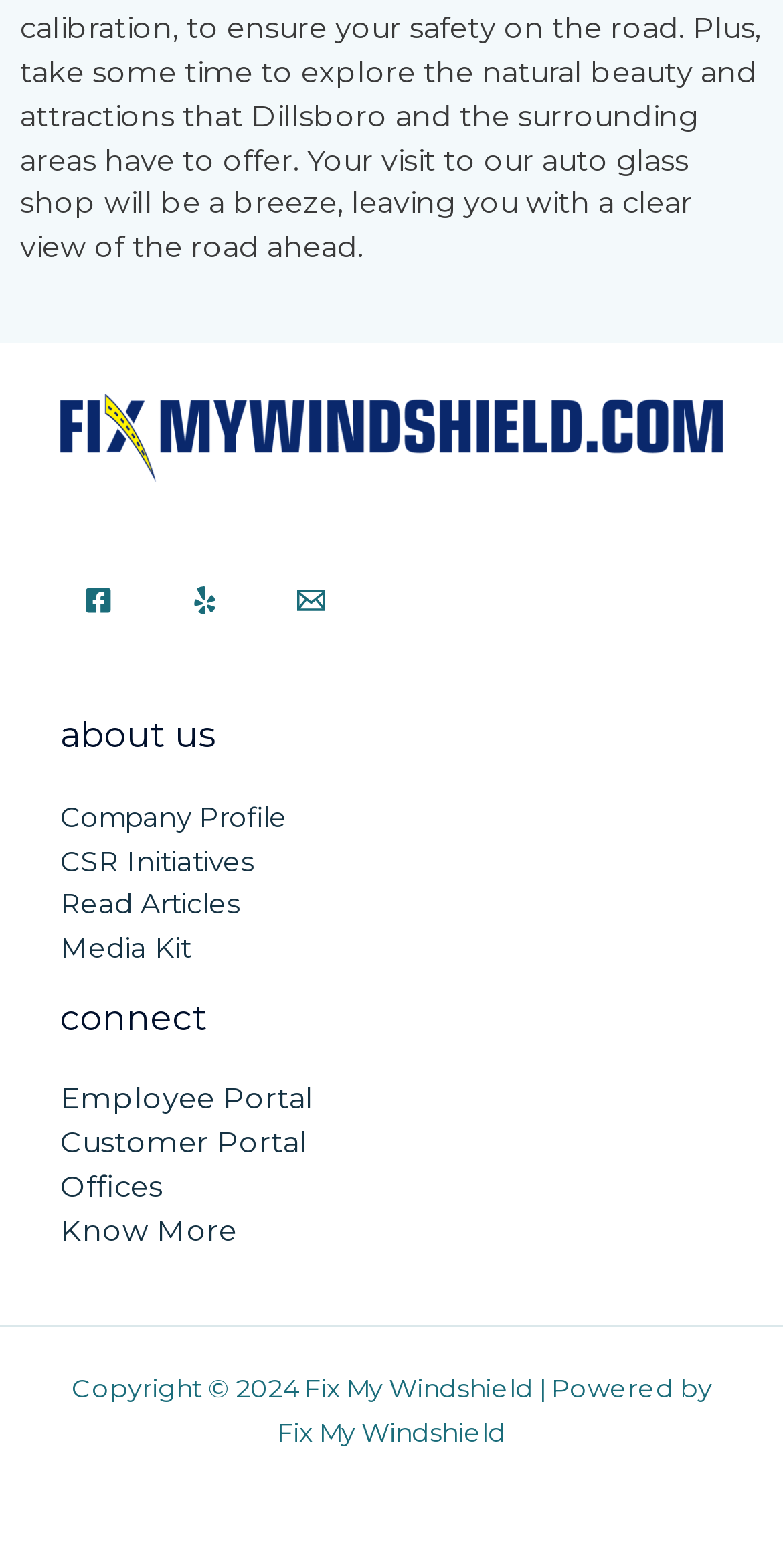Please identify the bounding box coordinates of the area I need to click to accomplish the following instruction: "view CSR Initiatives".

[0.077, 0.538, 0.326, 0.559]